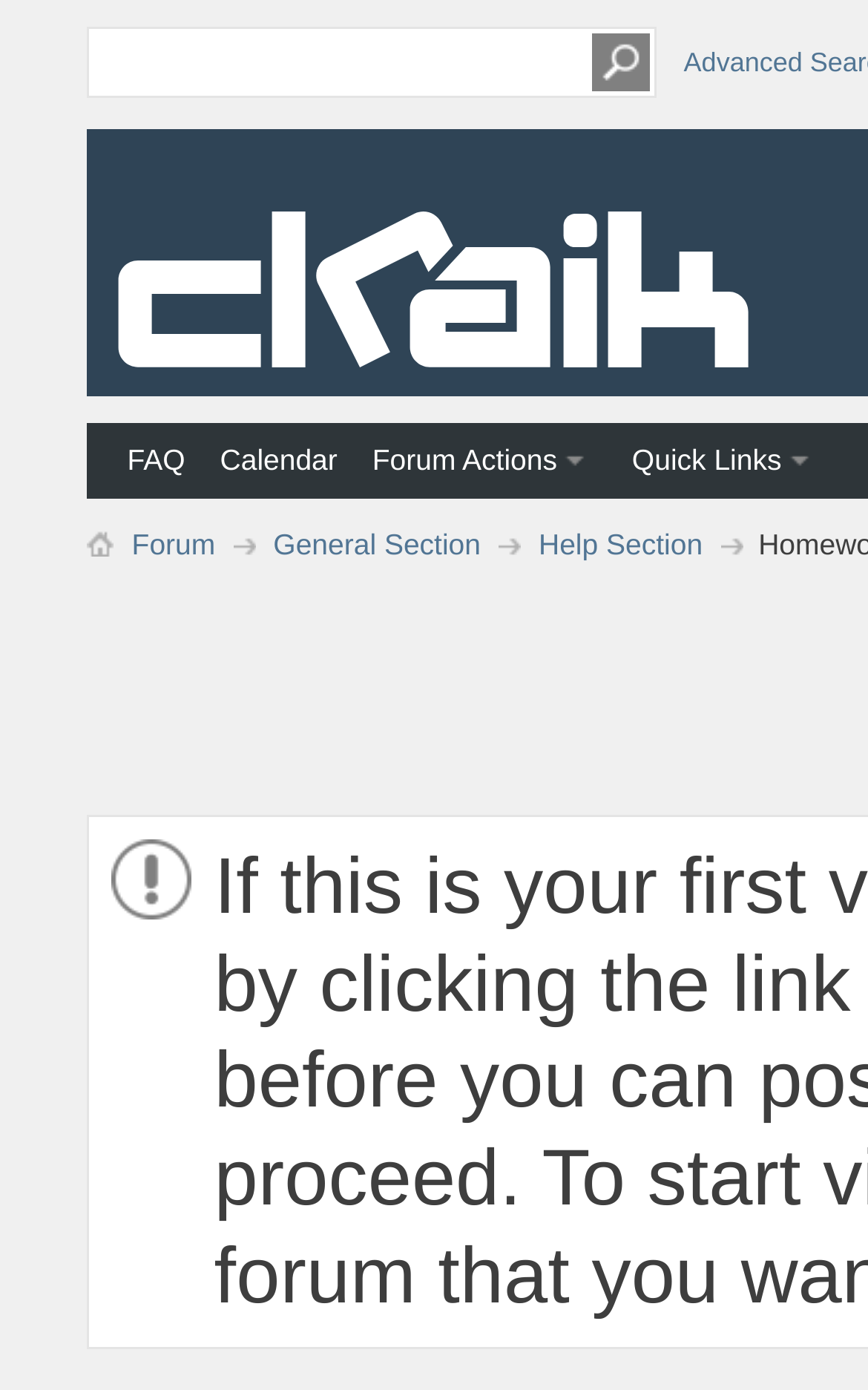How many links are there in the top section?
Please look at the screenshot and answer using one word or phrase.

5